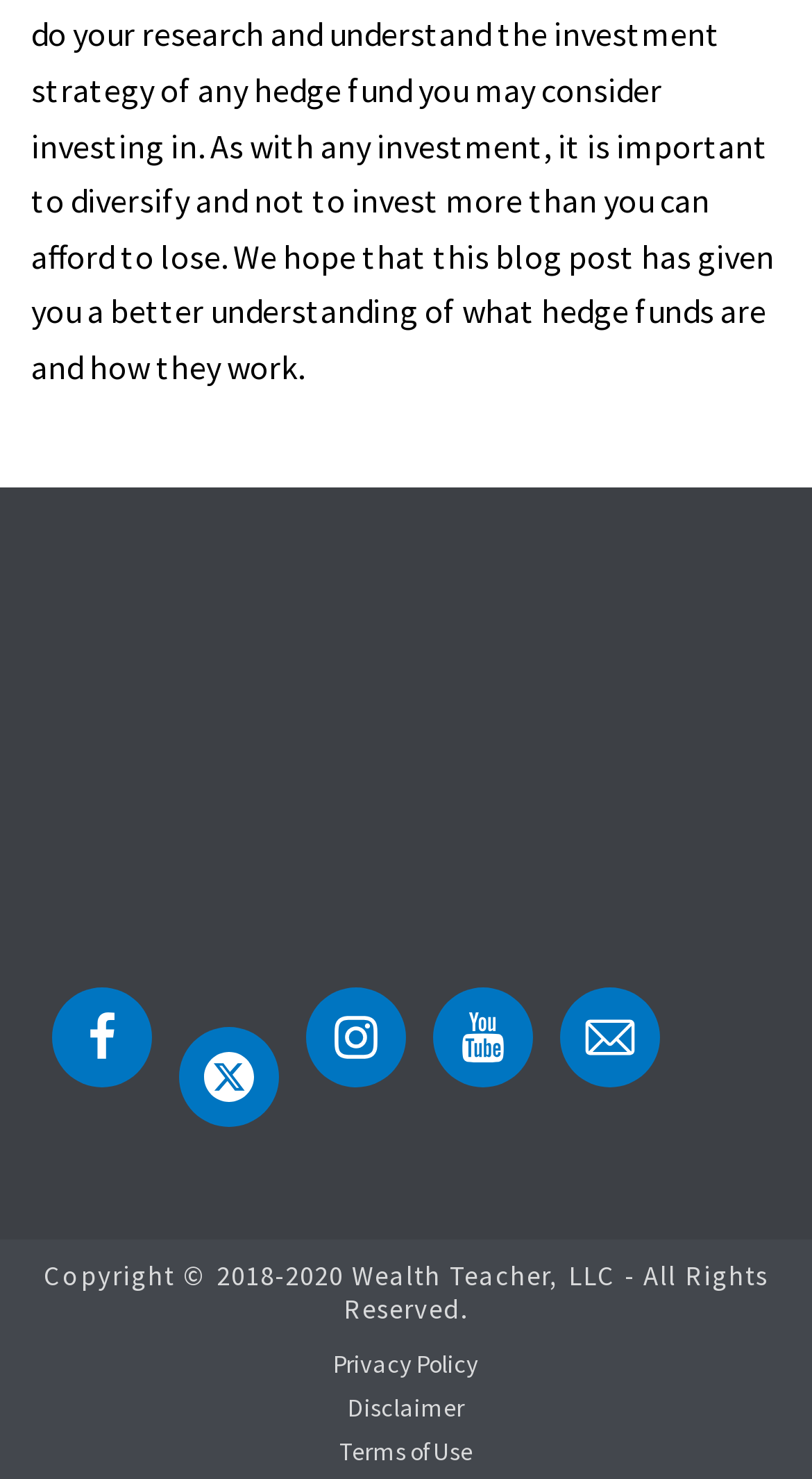Determine the bounding box of the UI component based on this description: "Disclaimer". The bounding box coordinates should be four float values between 0 and 1, i.e., [left, top, right, bottom].

[0.0, 0.941, 1.0, 0.964]